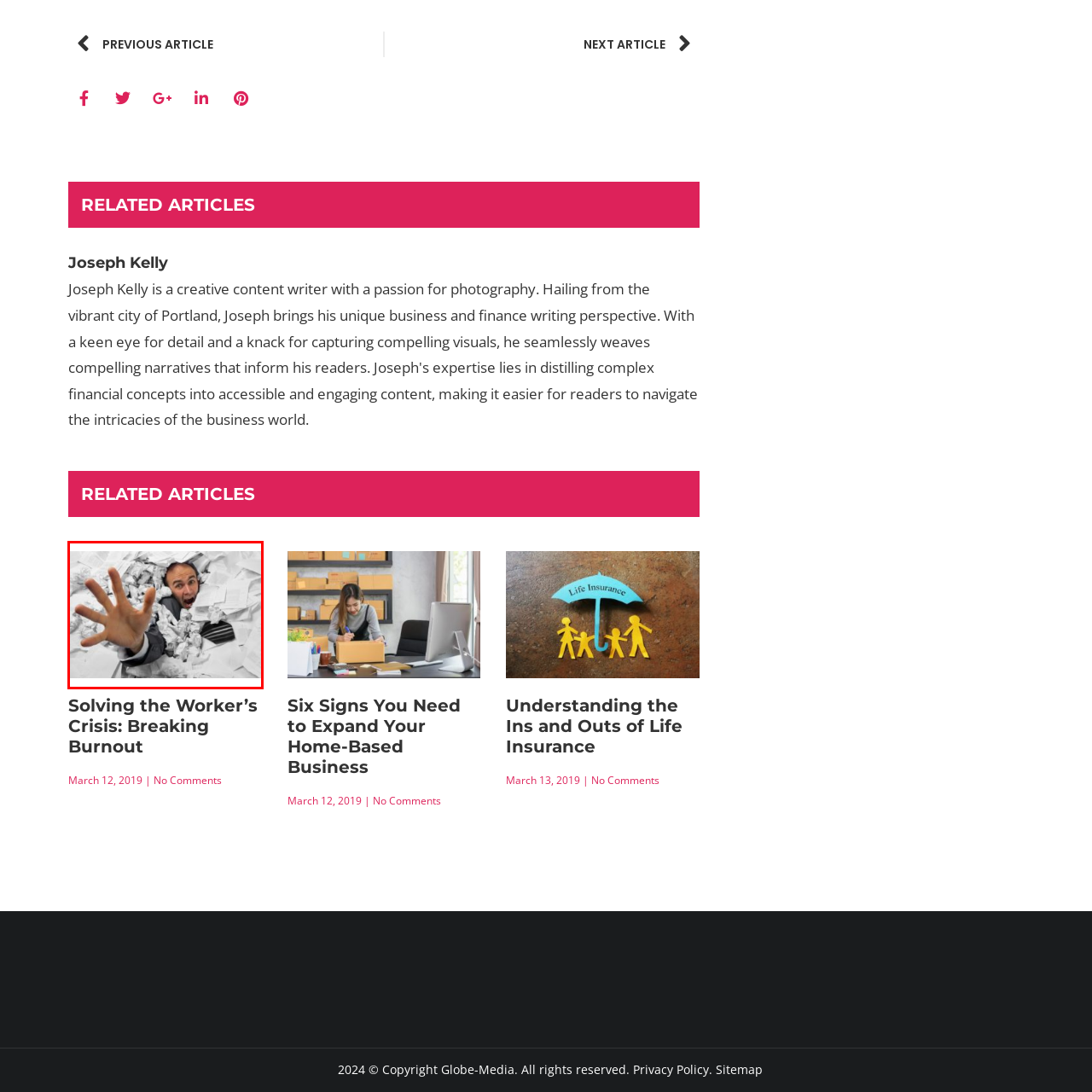What is the man dressed in?
Please examine the image highlighted within the red bounding box and respond to the question using a single word or phrase based on the image.

Formal suit